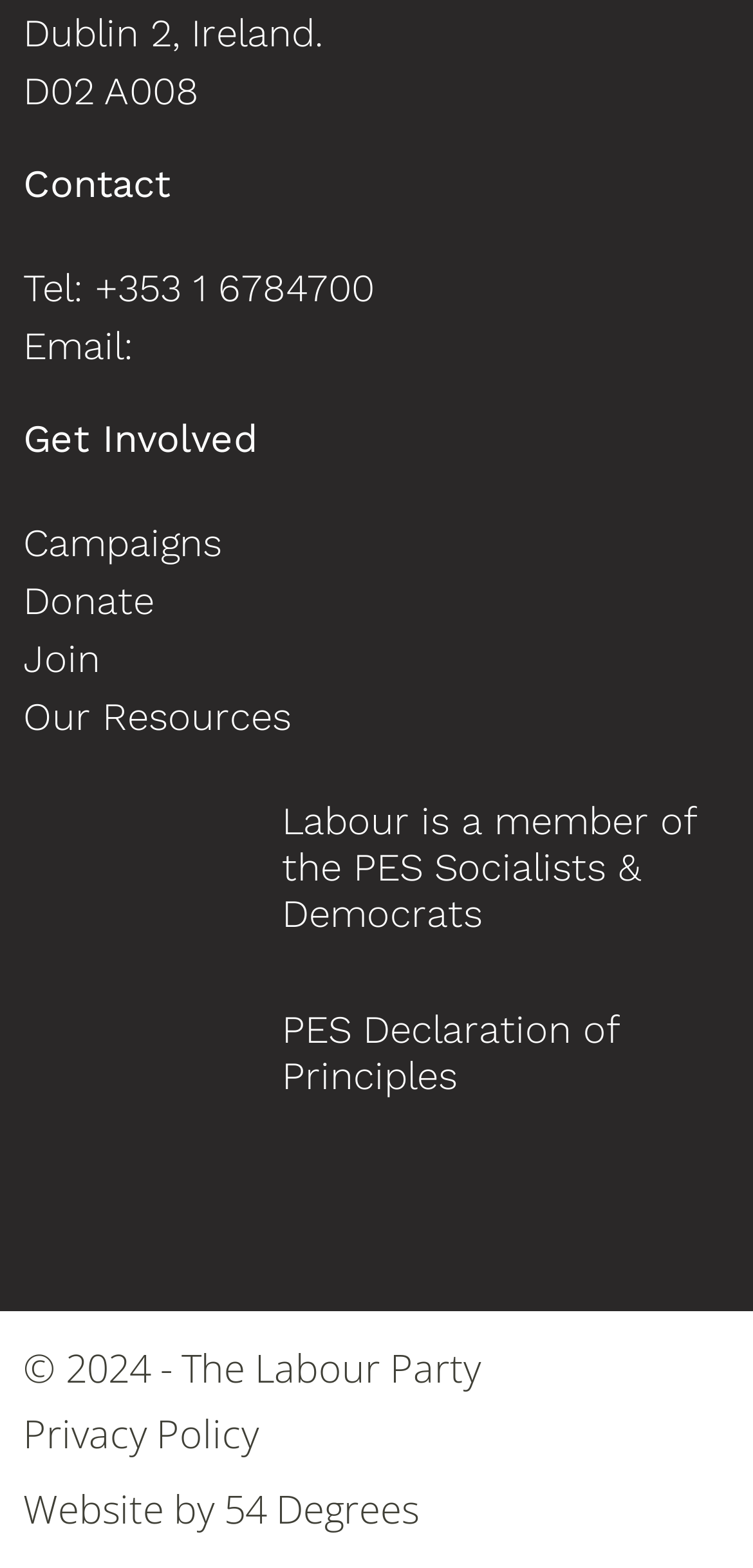Determine the bounding box coordinates of the clickable element to achieve the following action: 'Read the PES Declaration of Principles'. Provide the coordinates as four float values between 0 and 1, formatted as [left, top, right, bottom].

[0.374, 0.642, 0.821, 0.701]